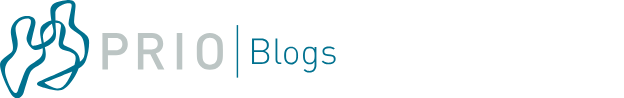Respond to the question below with a single word or phrase:
What region is mentioned in the context of armed conflict?

Syria